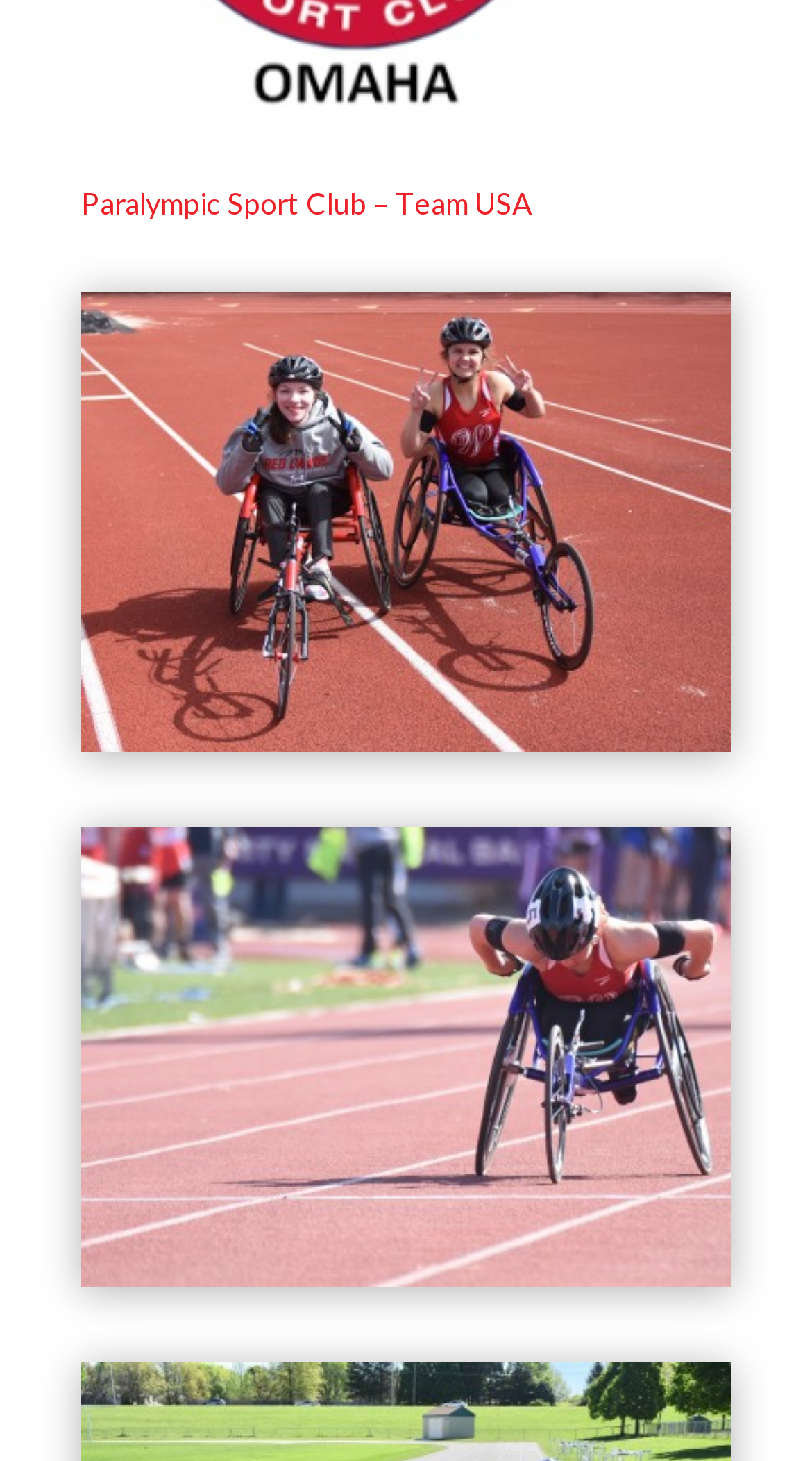Determine the bounding box for the UI element described here: "alt="Logo"".

None